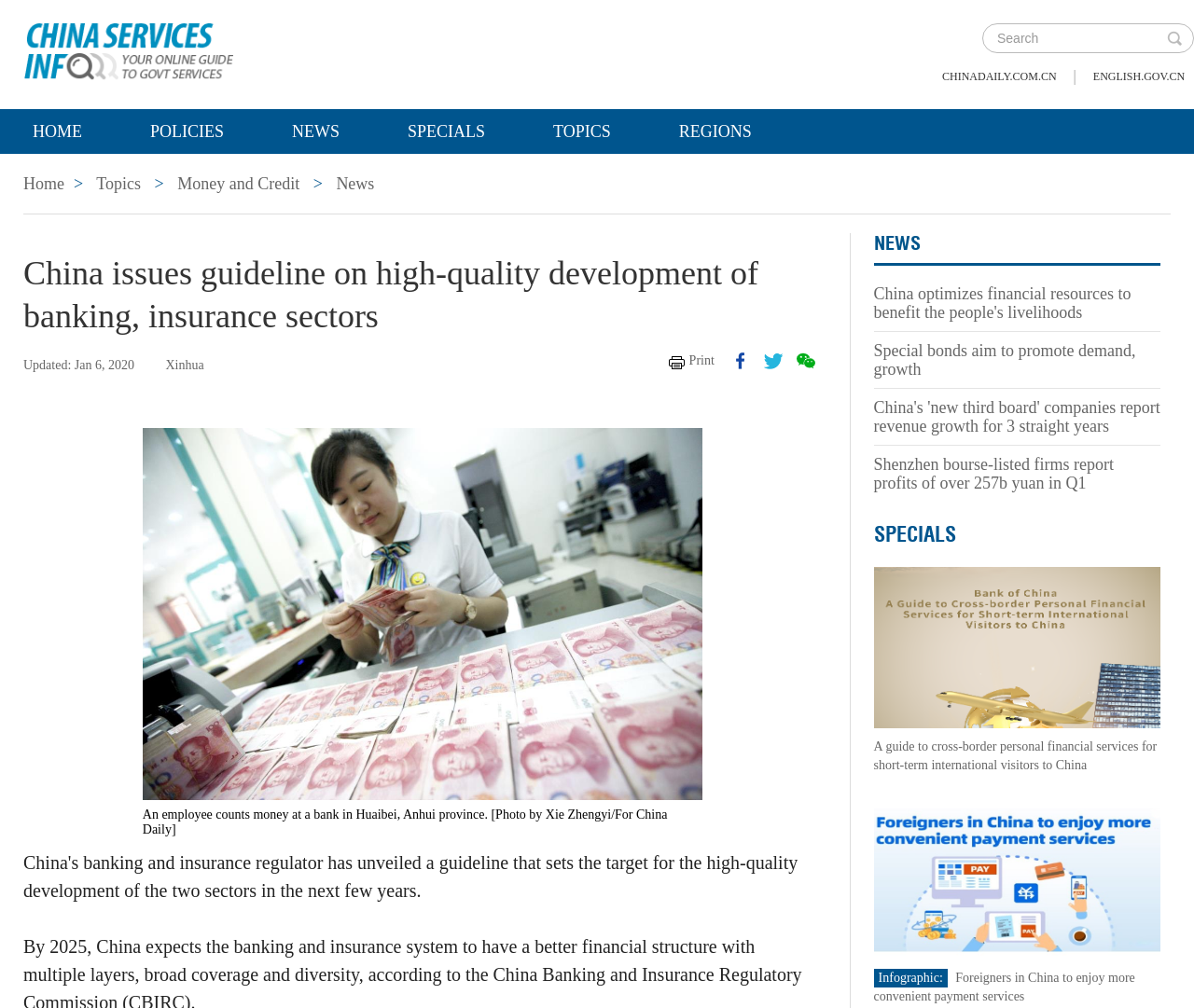Please provide a detailed answer to the question below based on the screenshot: 
What is the category of the news article 'China optimizes financial resources to benefit the people's livelihoods'?

I determined the answer by looking at the link element with the text 'NEWS' which is associated with the news article 'China optimizes financial resources to benefit the people's livelihoods'.